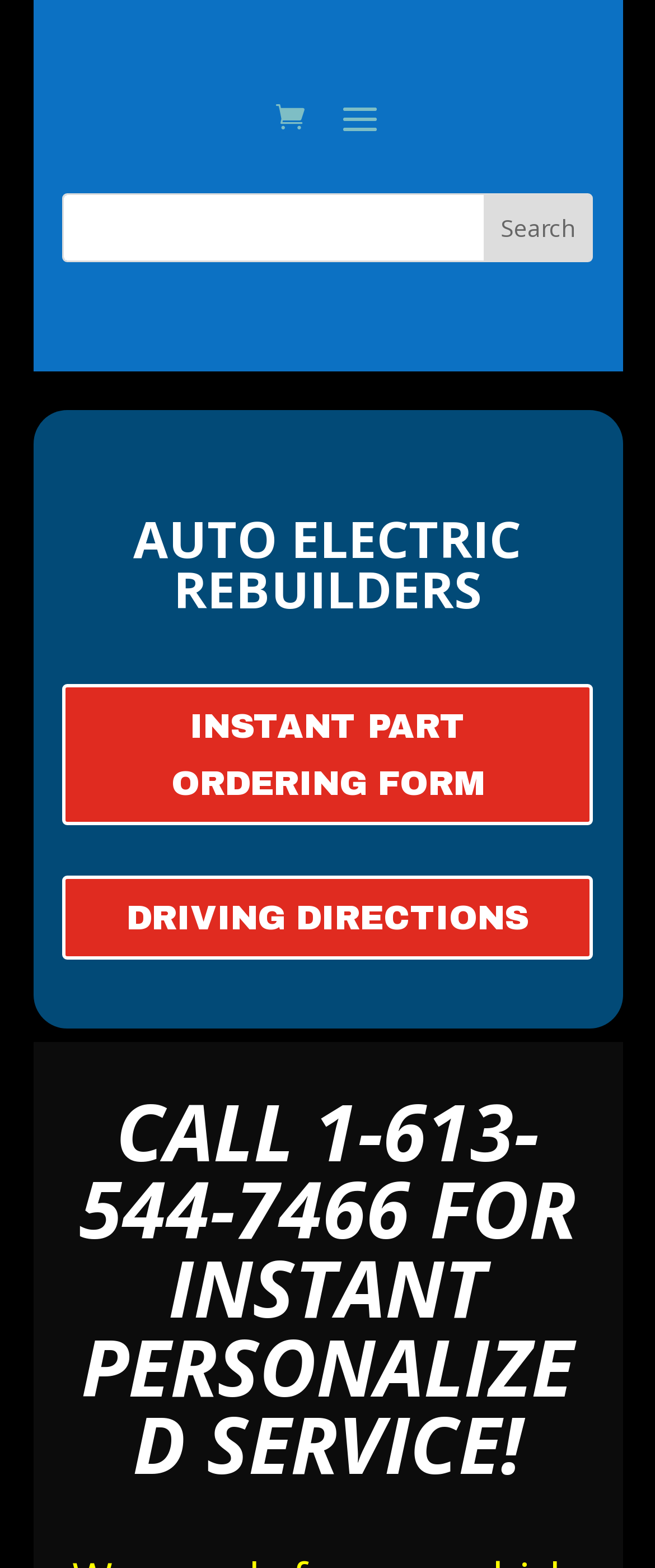What is the purpose of the textbox?
Using the image, elaborate on the answer with as much detail as possible.

I found the purpose of the textbox by looking at the button next to it, which says 'Search', and the textbox itself is located at the top of the webpage.